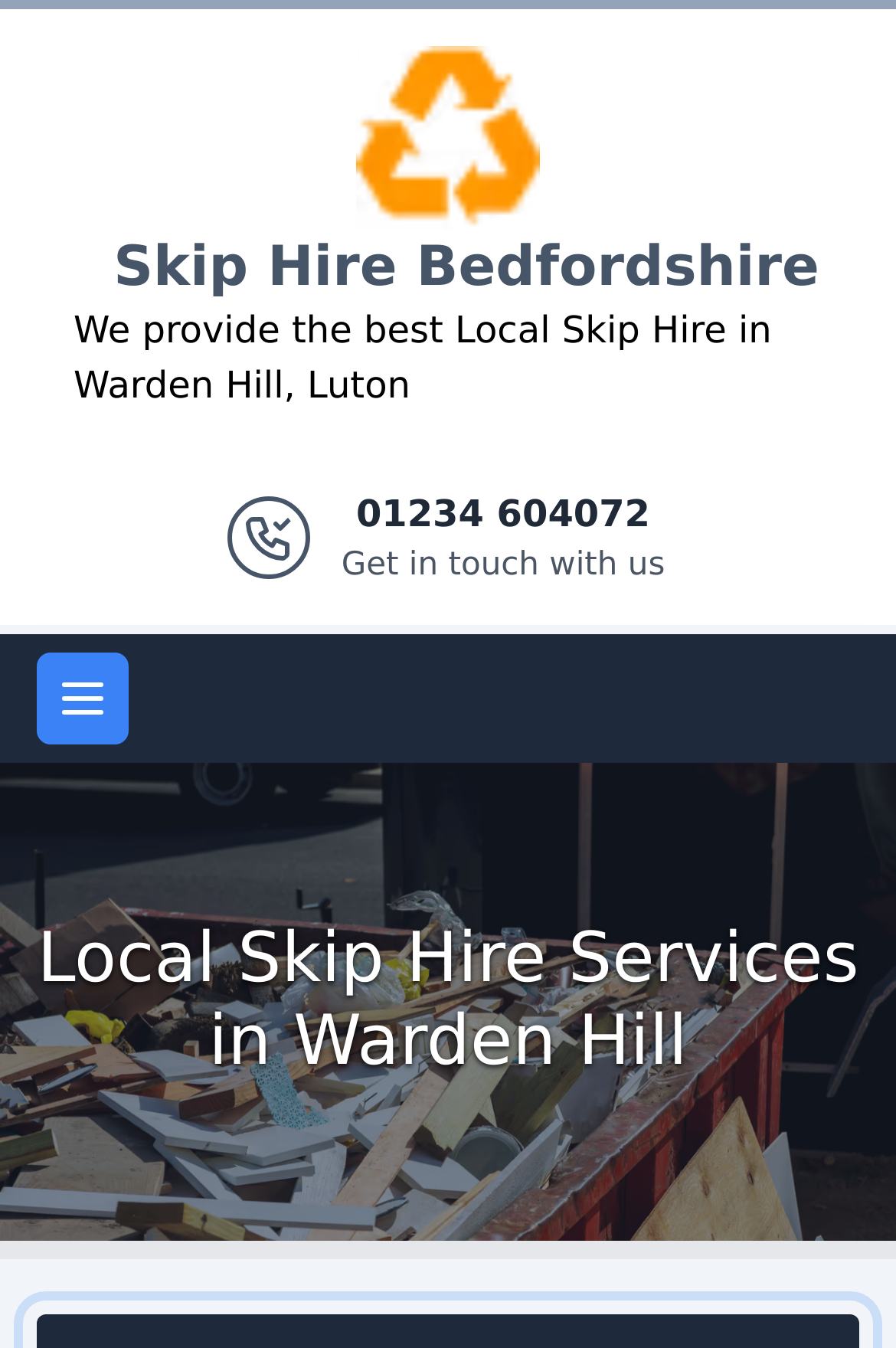Look at the image and give a detailed response to the following question: What is the phone number to get in touch?

I found a link element with the text '01234 604072 Get in touch with us', which indicates that this is the phone number to get in touch with the company.